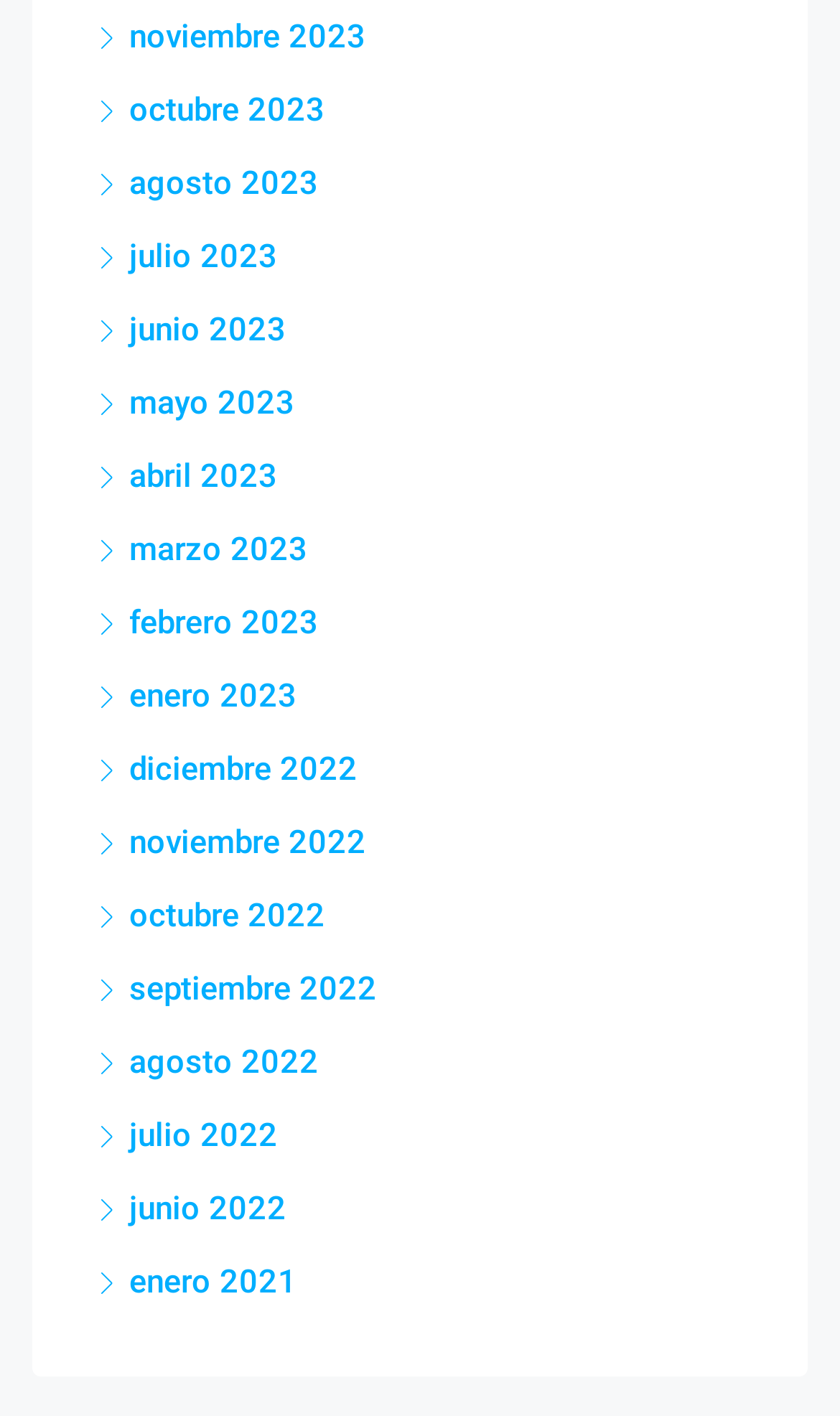Please specify the bounding box coordinates for the clickable region that will help you carry out the instruction: "view november 2023".

[0.115, 0.012, 0.436, 0.04]